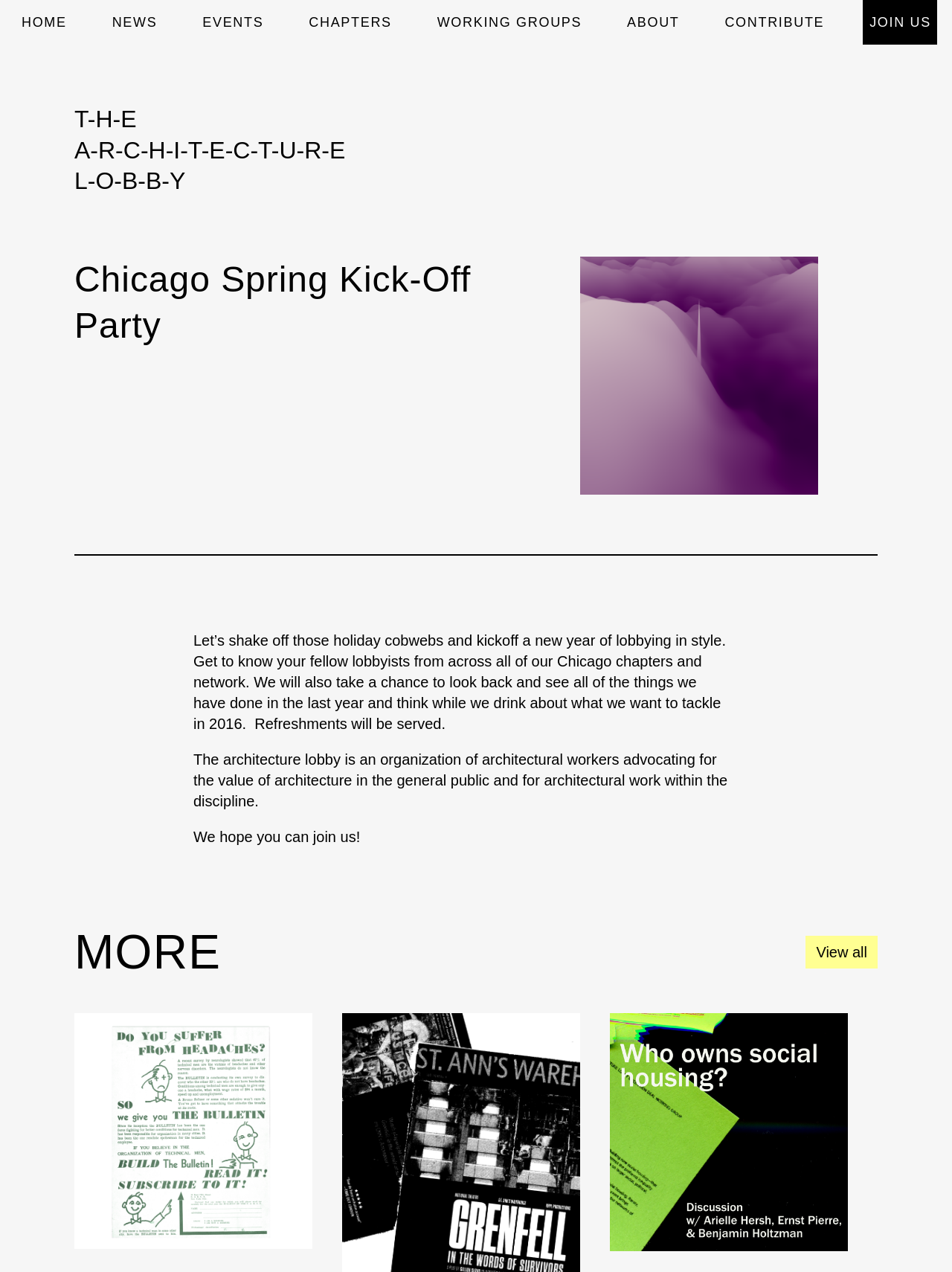Please mark the clickable region by giving the bounding box coordinates needed to complete this instruction: "Explore Just the FAECTs: Organizing technical work from the 1930s to now".

[0.078, 0.796, 0.328, 0.982]